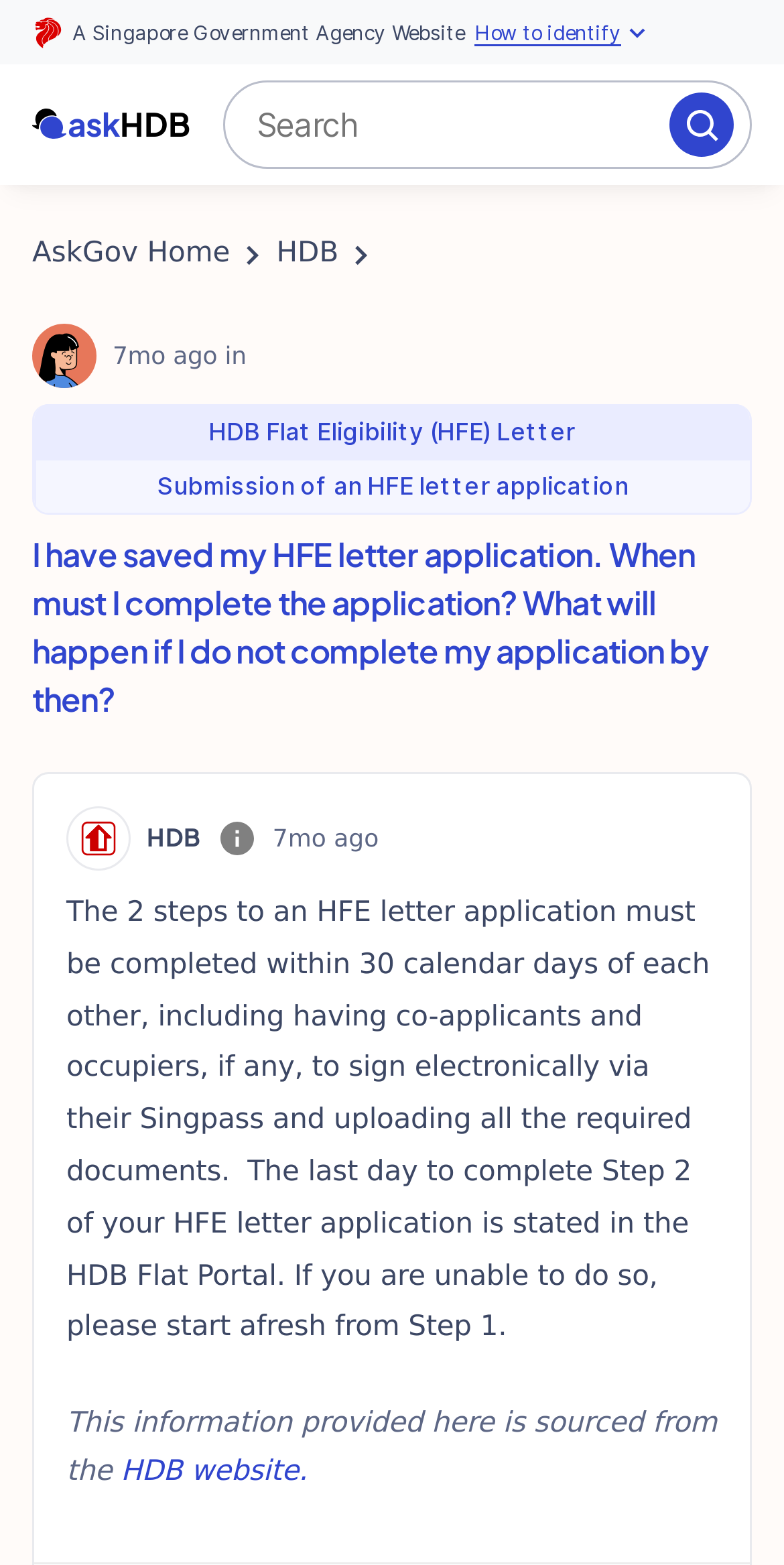Find and provide the bounding box coordinates for the UI element described here: "HDB Flat Eligibility (HFE) Letter". The coordinates should be given as four float numbers between 0 and 1: [left, top, right, bottom].

[0.044, 0.258, 0.956, 0.293]